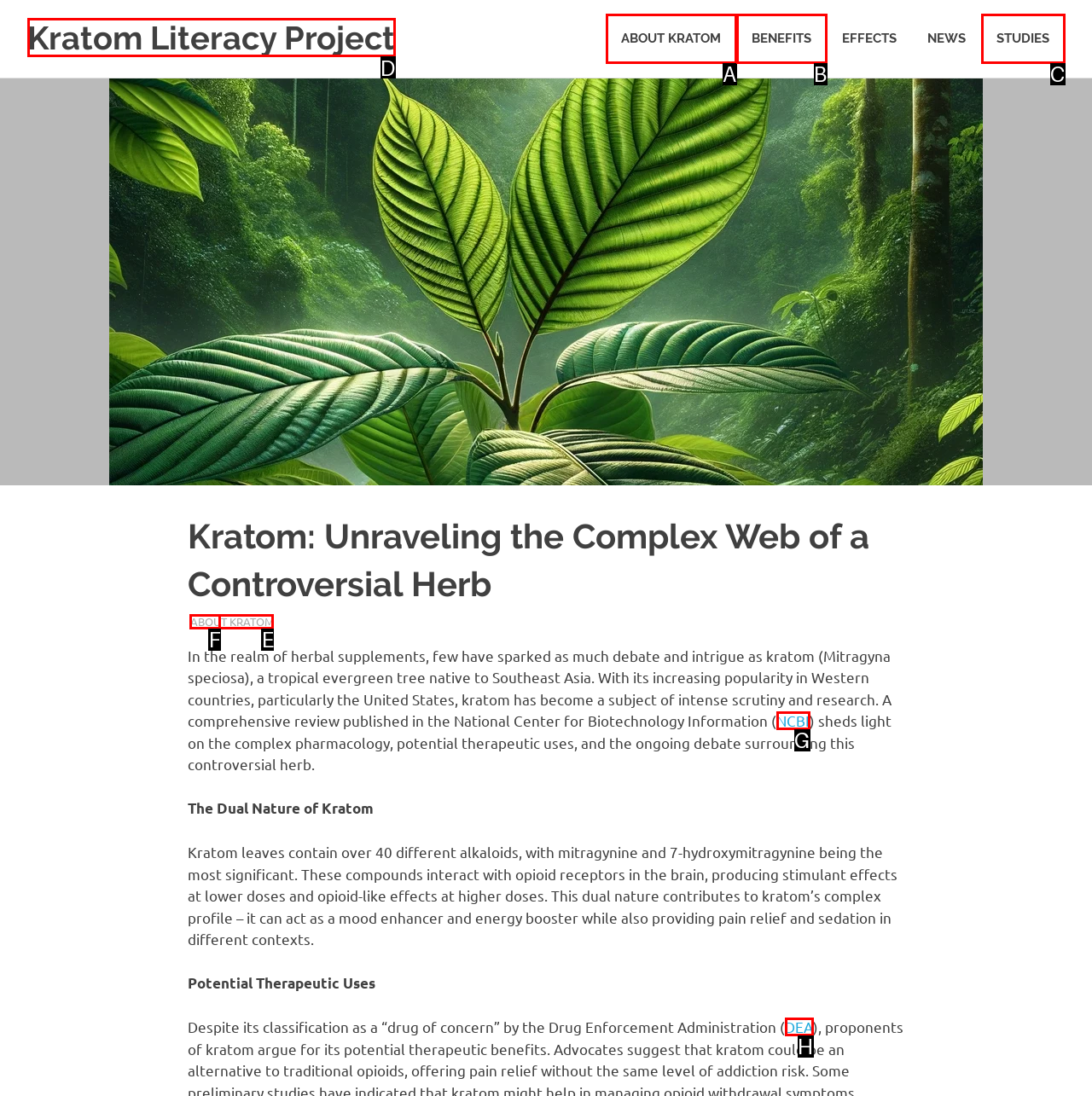Determine the appropriate lettered choice for the task: Click on Kratom Literacy Project. Reply with the correct letter.

D